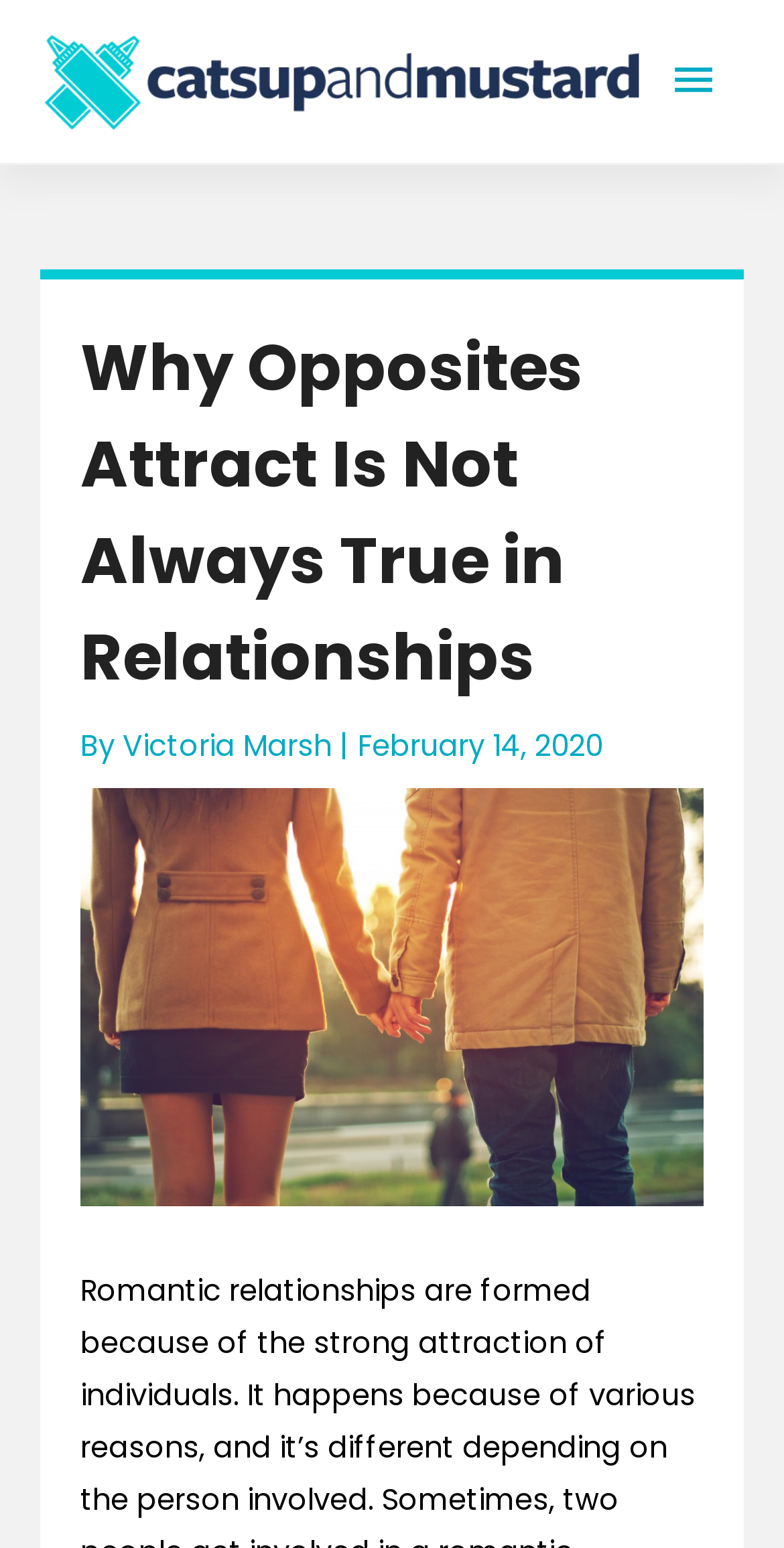Use a single word or phrase to answer the question: What is the image above the article about?

A couple holding hands